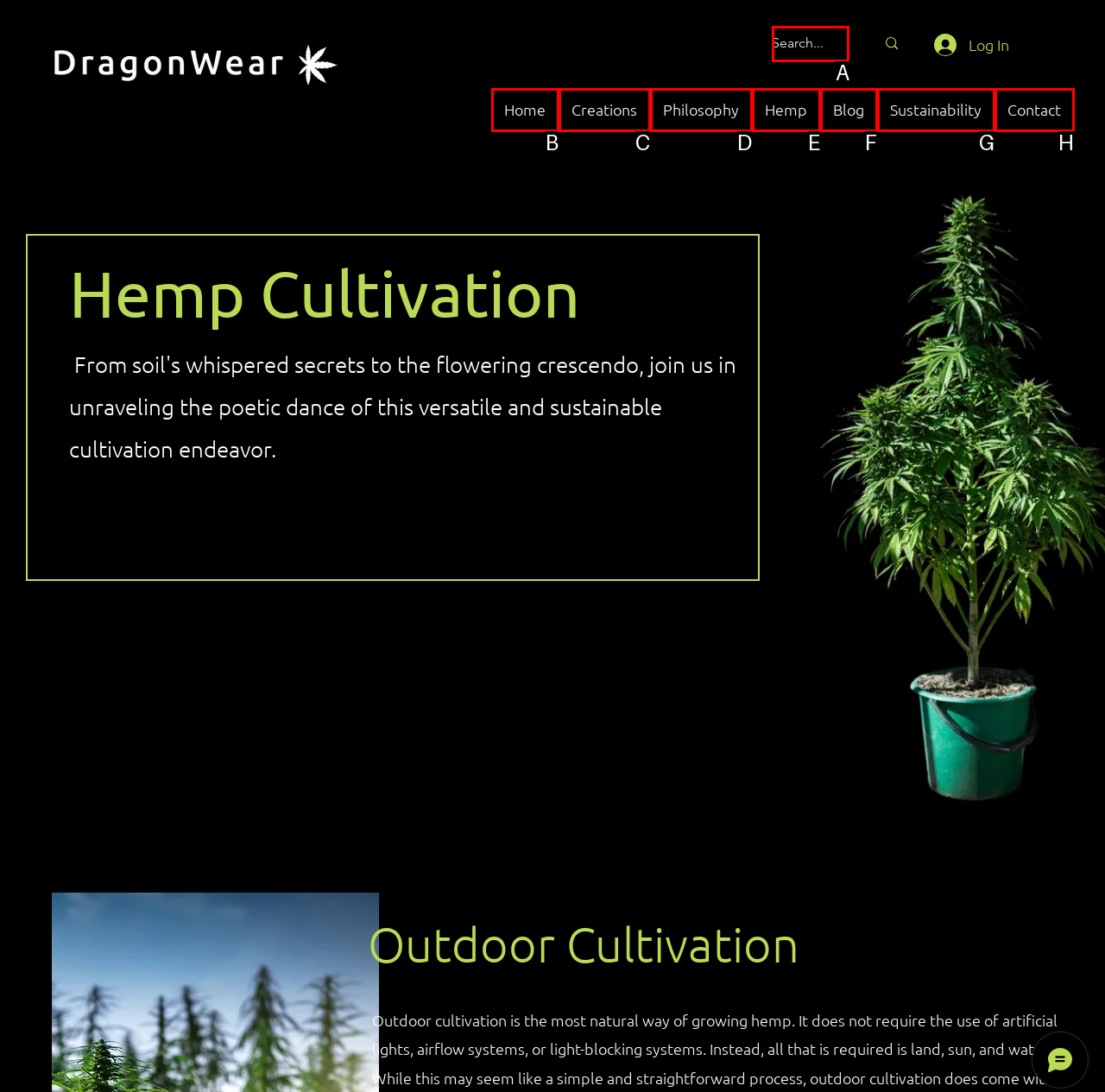From the description: Creations, select the HTML element that fits best. Reply with the letter of the appropriate option.

C